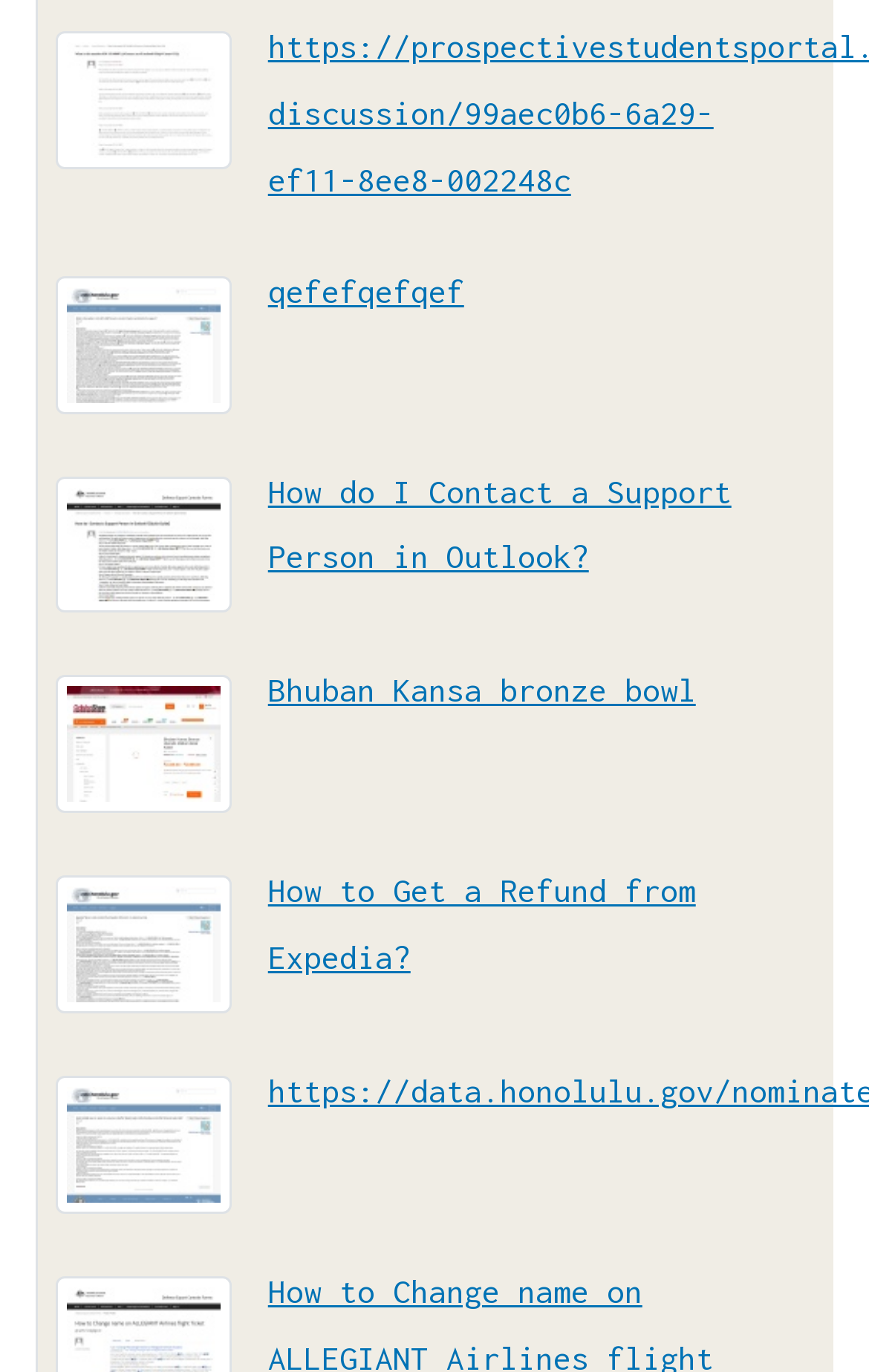Respond concisely with one word or phrase to the following query:
What is the topic of the first link?

General discussion